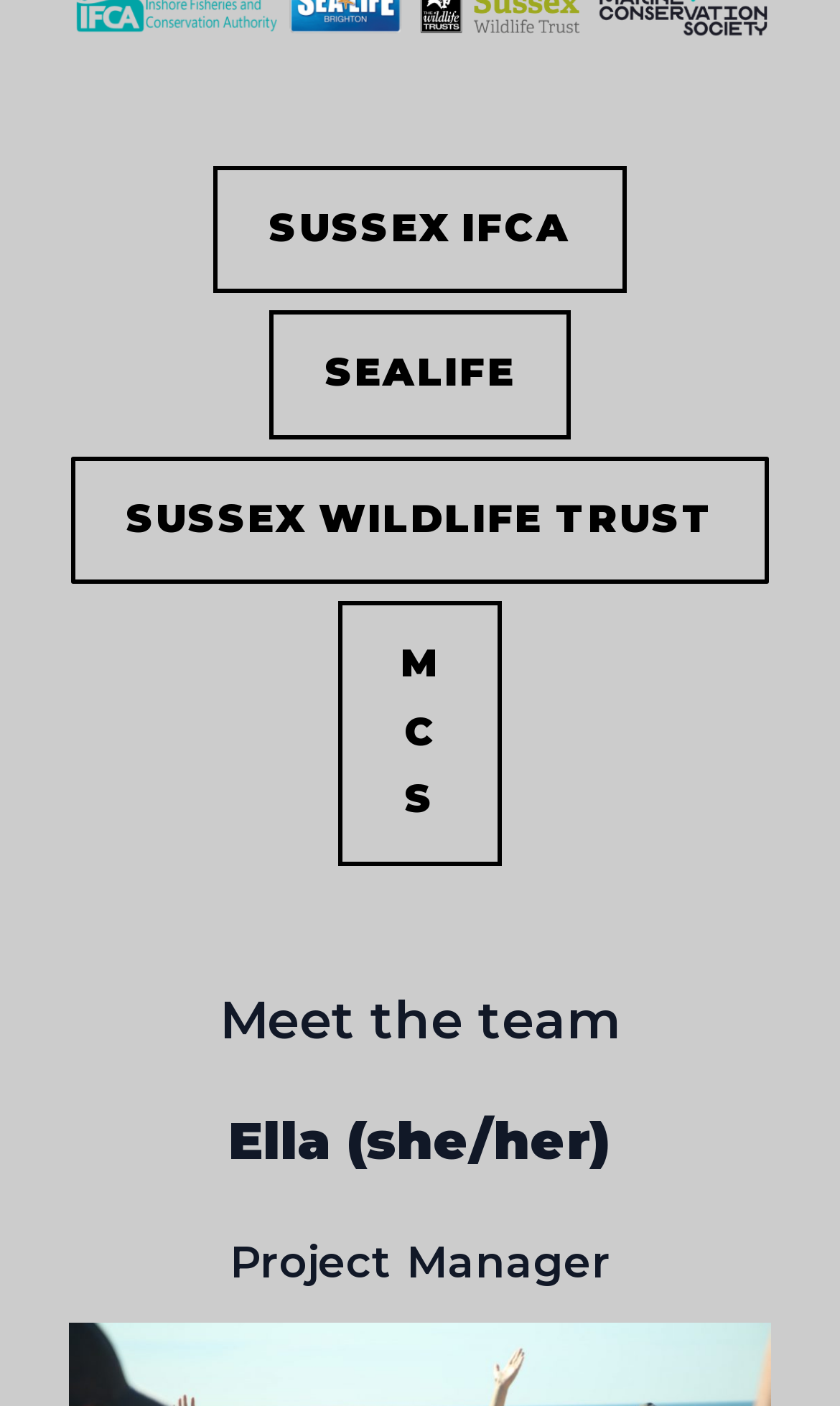Please study the image and answer the question comprehensively:
How many links are present at the top of the webpage?

We can see four links at the top of the webpage: 'SUSSEX IFCA', 'SEALIFE', 'SUSSEX WILDLIFE TRUST', and 'MCS'.